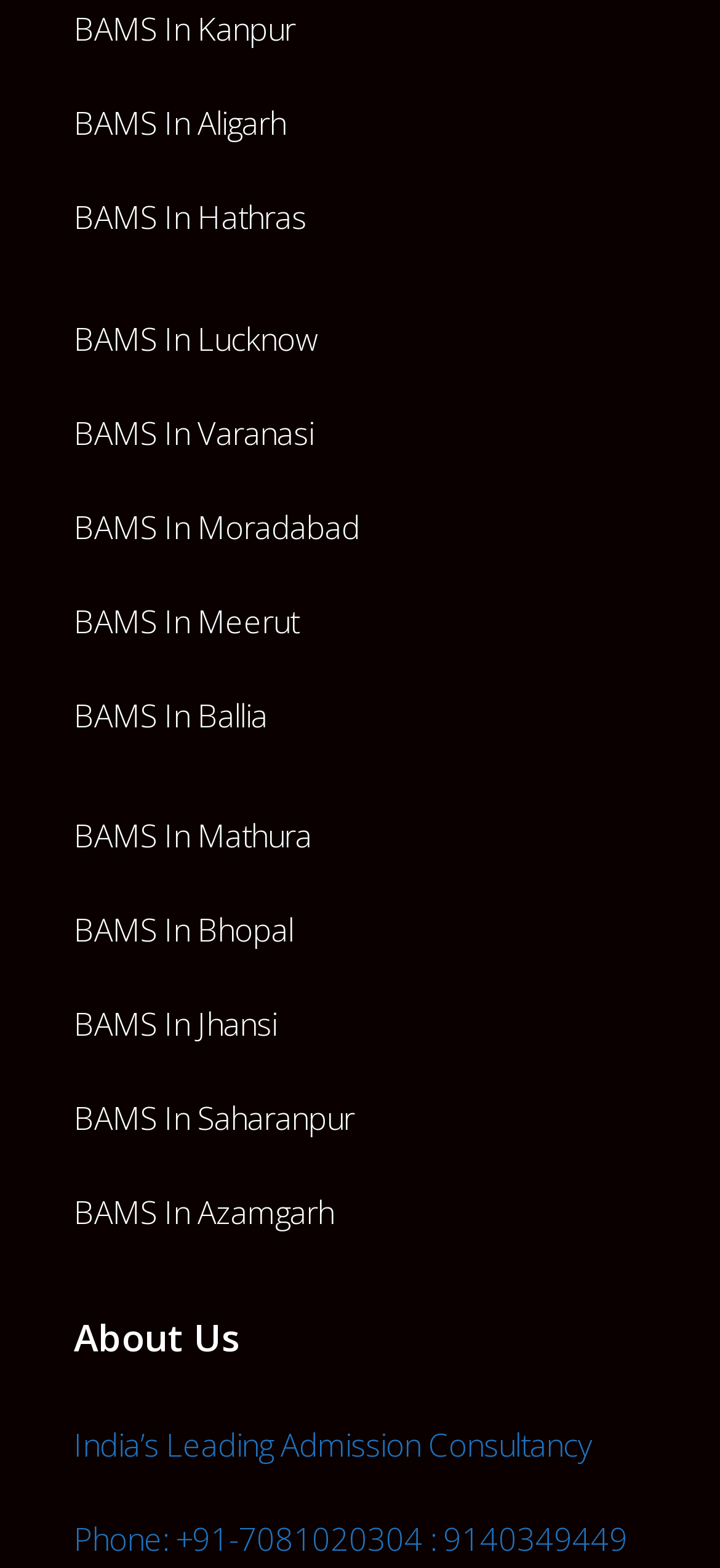Can you specify the bounding box coordinates for the region that should be clicked to fulfill this instruction: "Read the post".

None